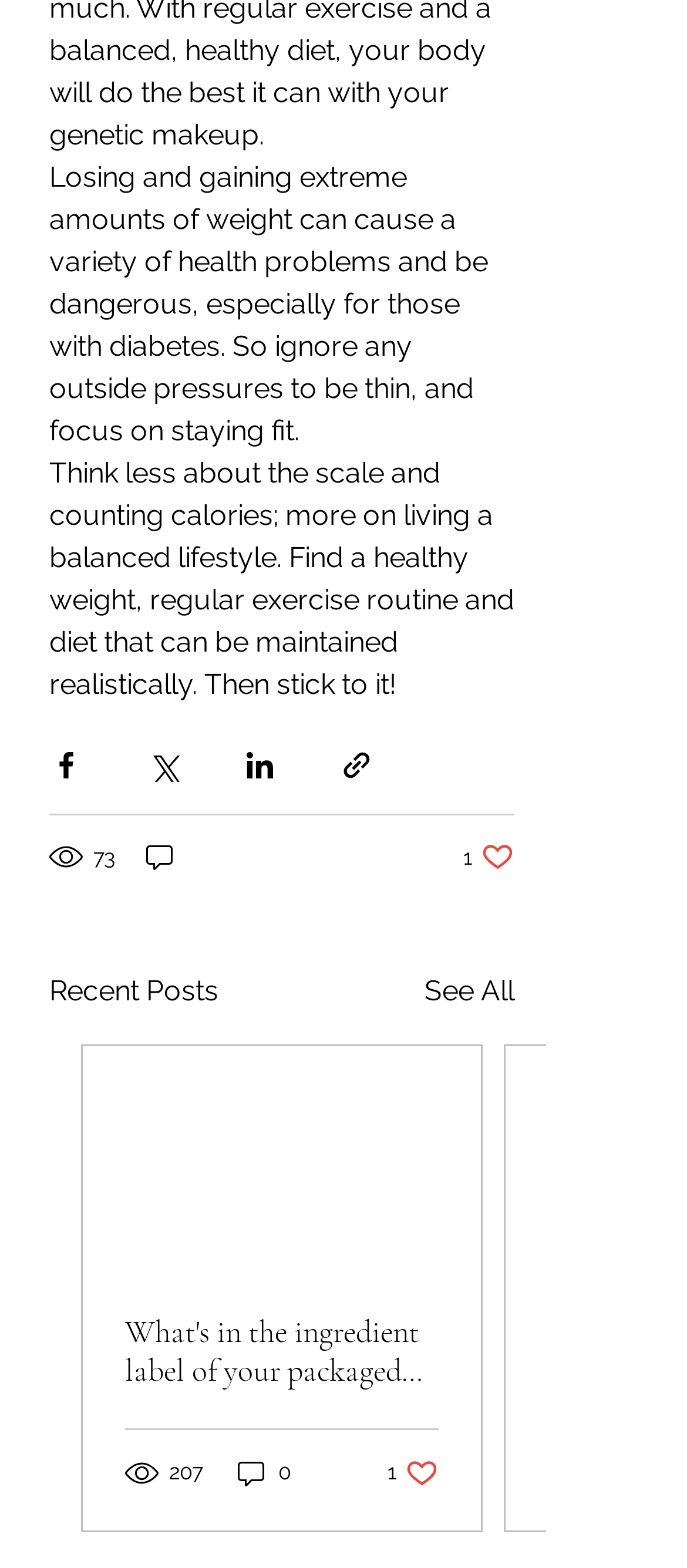Give a succinct answer to this question in a single word or phrase: 
How many likes does the current post have?

1